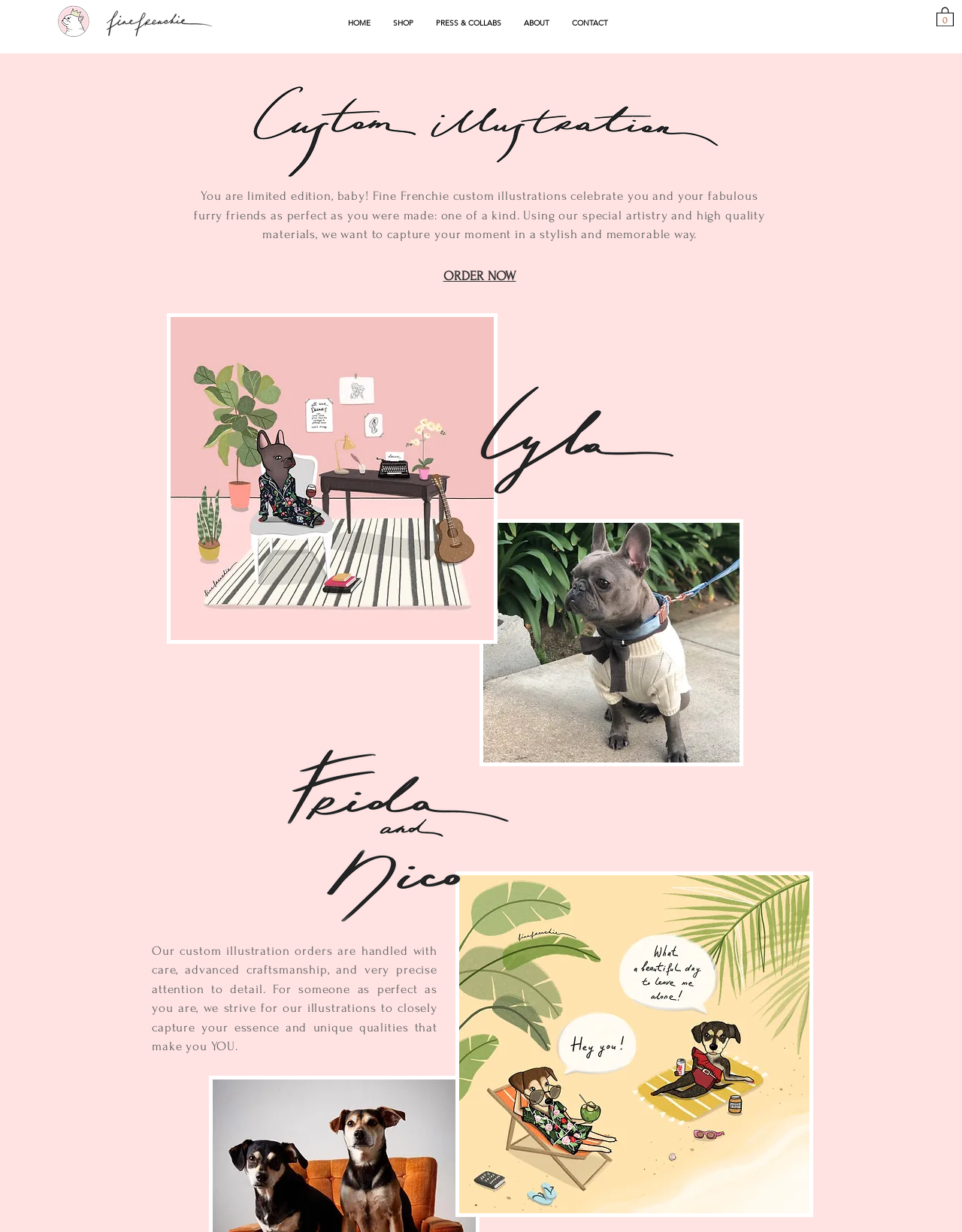Write an extensive caption that covers every aspect of the webpage.

This webpage is about Fine Frenchie, a custom illustration service. At the top left corner, there is a logo image of Fine Frenchie, accompanied by a handwritten logo image next to it. Below these logos, there is a navigation menu with five links: HOME, SHOP, PRESS & COLLABS, ABOUT, and CONTACT. 

On the top right corner, there is a cart button with an icon, indicating that it's currently empty. 

The main content of the webpage is divided into sections. The first section has a large image of a custom illustration, taking up most of the width. Below this image, there is a paragraph of text that describes the service, emphasizing the uniqueness and high quality of the custom illustrations. 

Next to this text, there is a call-to-action button, "ORDER NOW". 

Below this section, there are three images of custom illustrations, showcasing different styles and subjects. 

The next section has another paragraph of text, describing the attention to detail and craftsmanship that goes into each custom illustration order. 

Finally, there are three more images of custom illustrations, displayed in a row, taking up most of the width of the webpage.